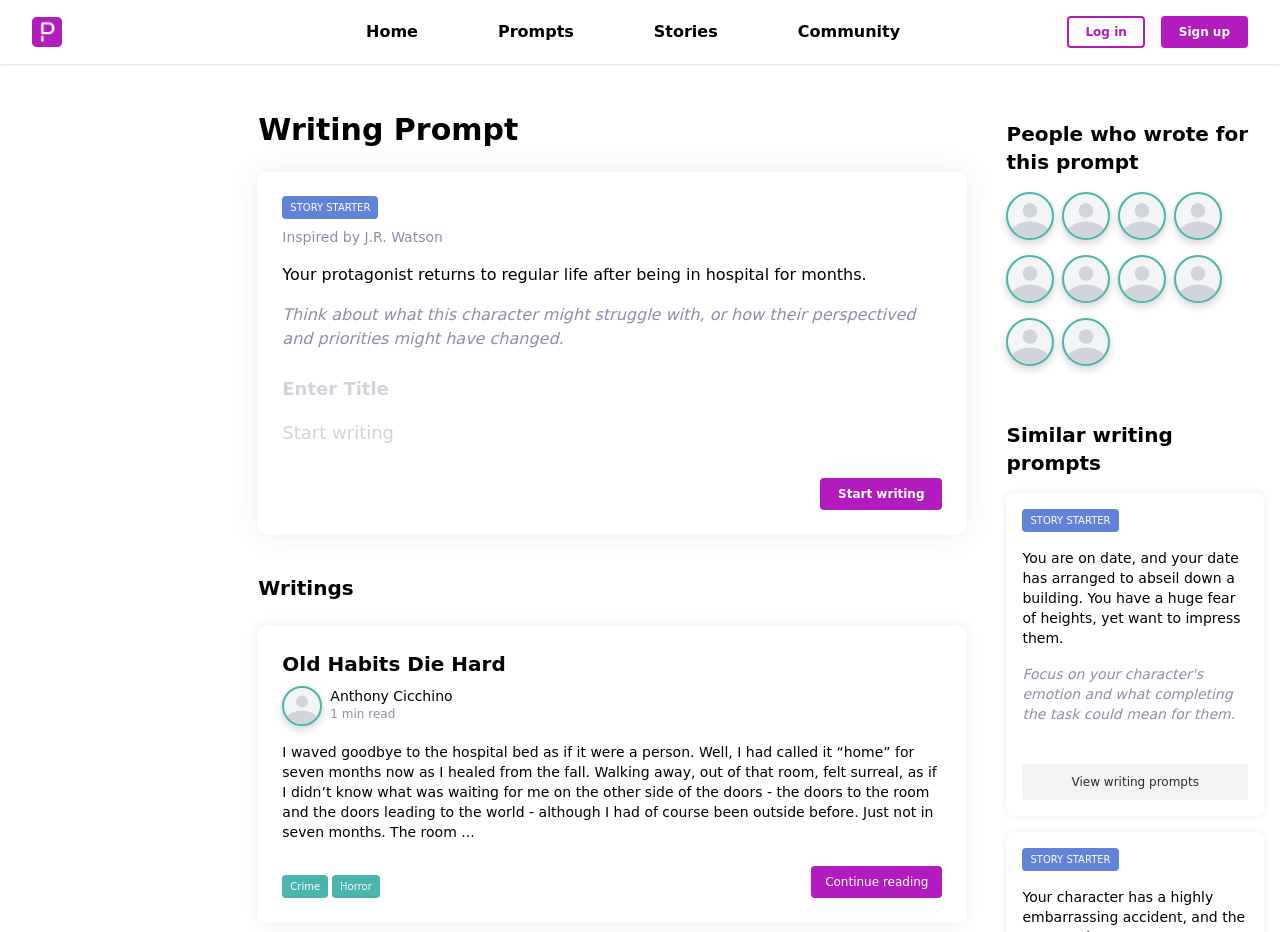Find the bounding box coordinates of the clickable area required to complete the following action: "Enter title in the text box".

[0.202, 0.394, 0.755, 0.441]